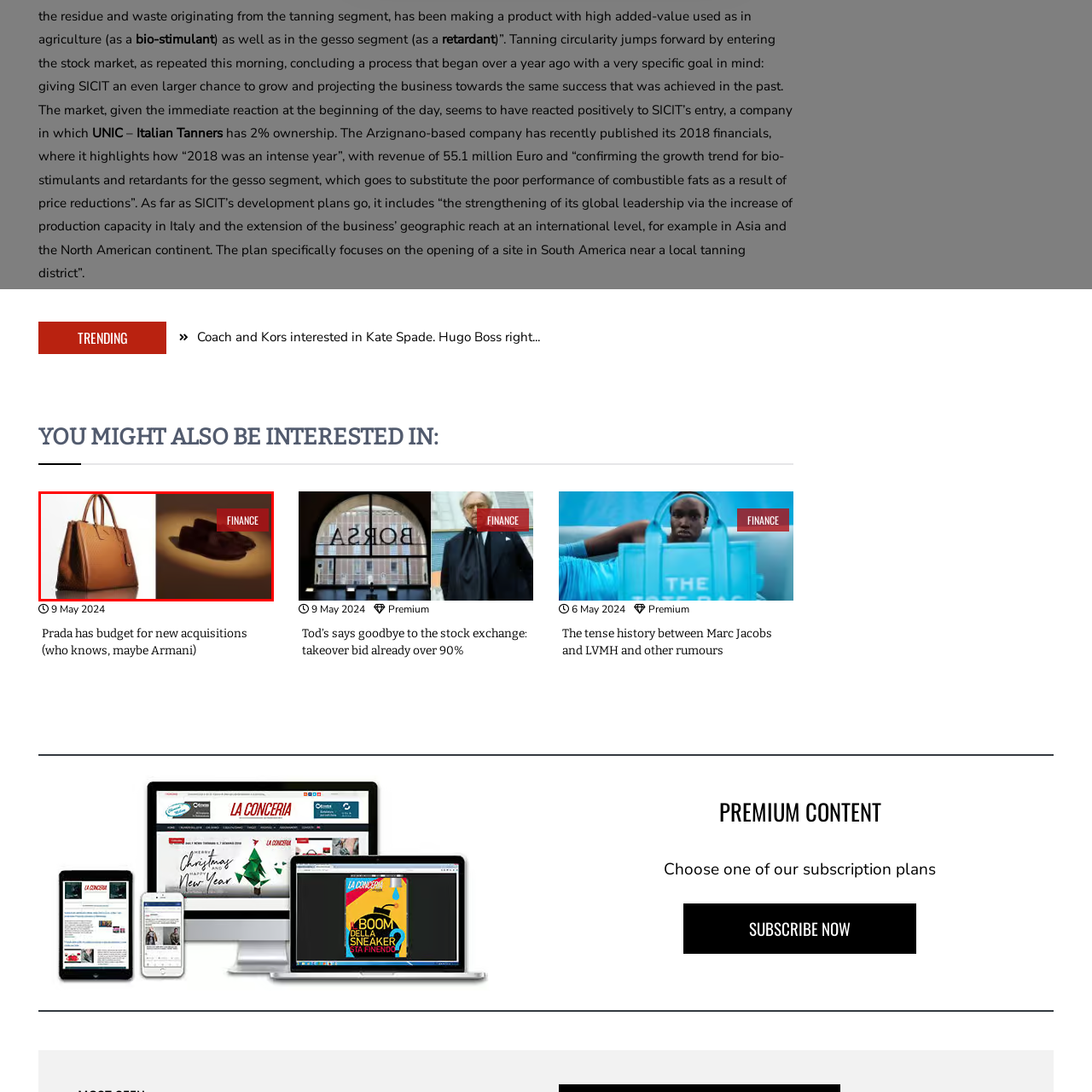Focus on the content within the red box and provide a succinct answer to this question using just one word or phrase: 
What type of light is illuminating the slippers?

Soft light